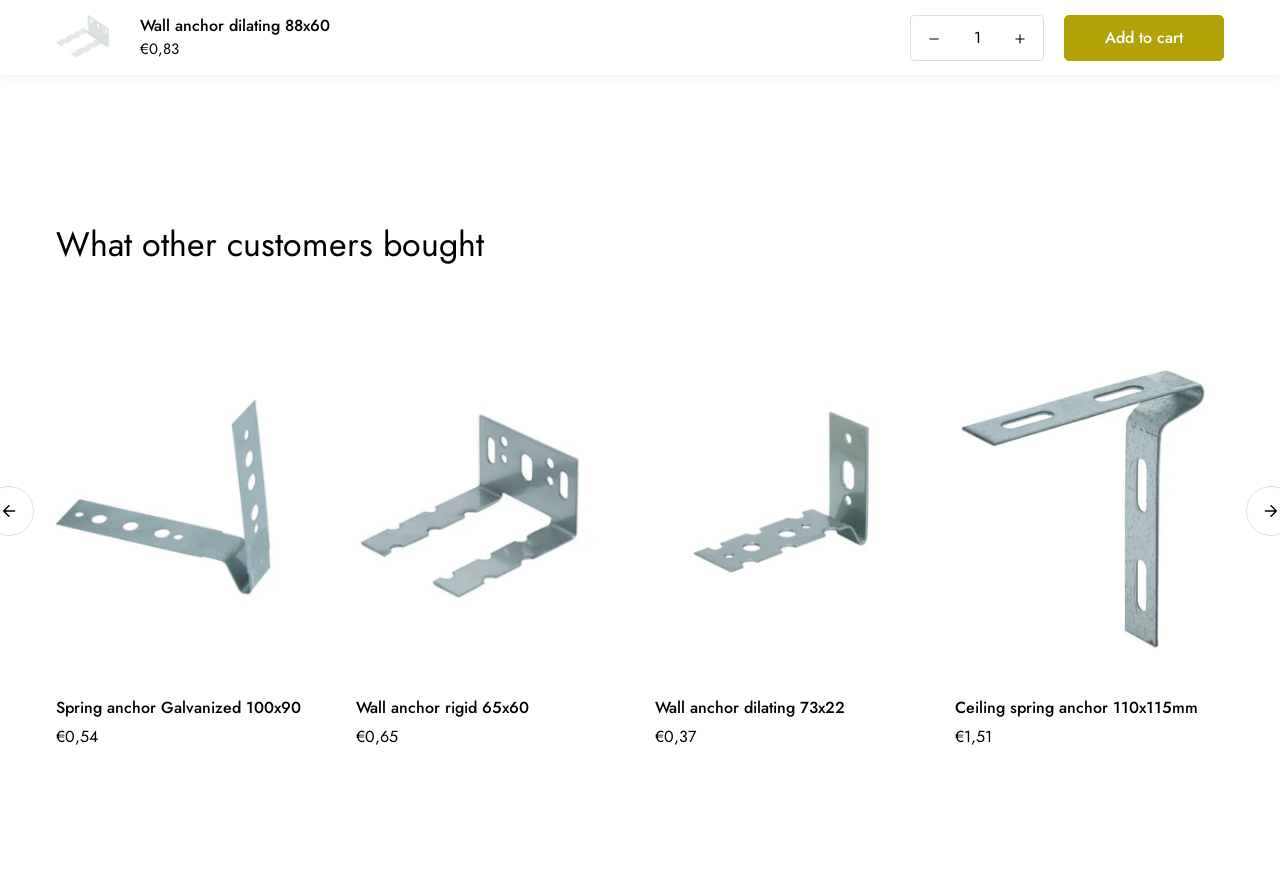Can you specify the bounding box coordinates of the area that needs to be clicked to fulfill the following instruction: "View product details of Spring anchor Galvanized 100x90"?

[0.044, 0.364, 0.254, 0.776]